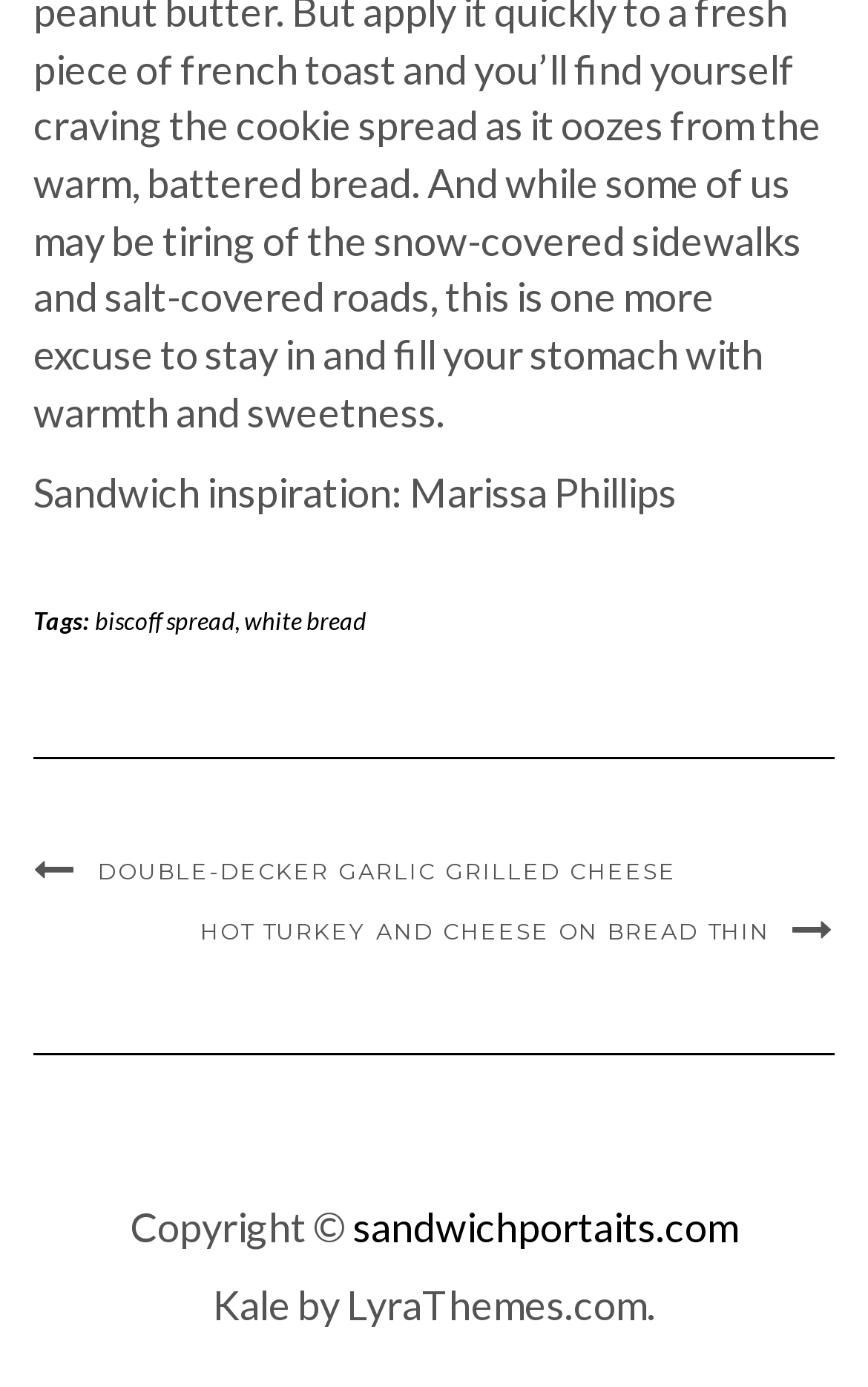What is the name of the first sandwich recipe? Observe the screenshot and provide a one-word or short phrase answer.

DOUBLE-DECKER GARLIC GRILLED CHEESE